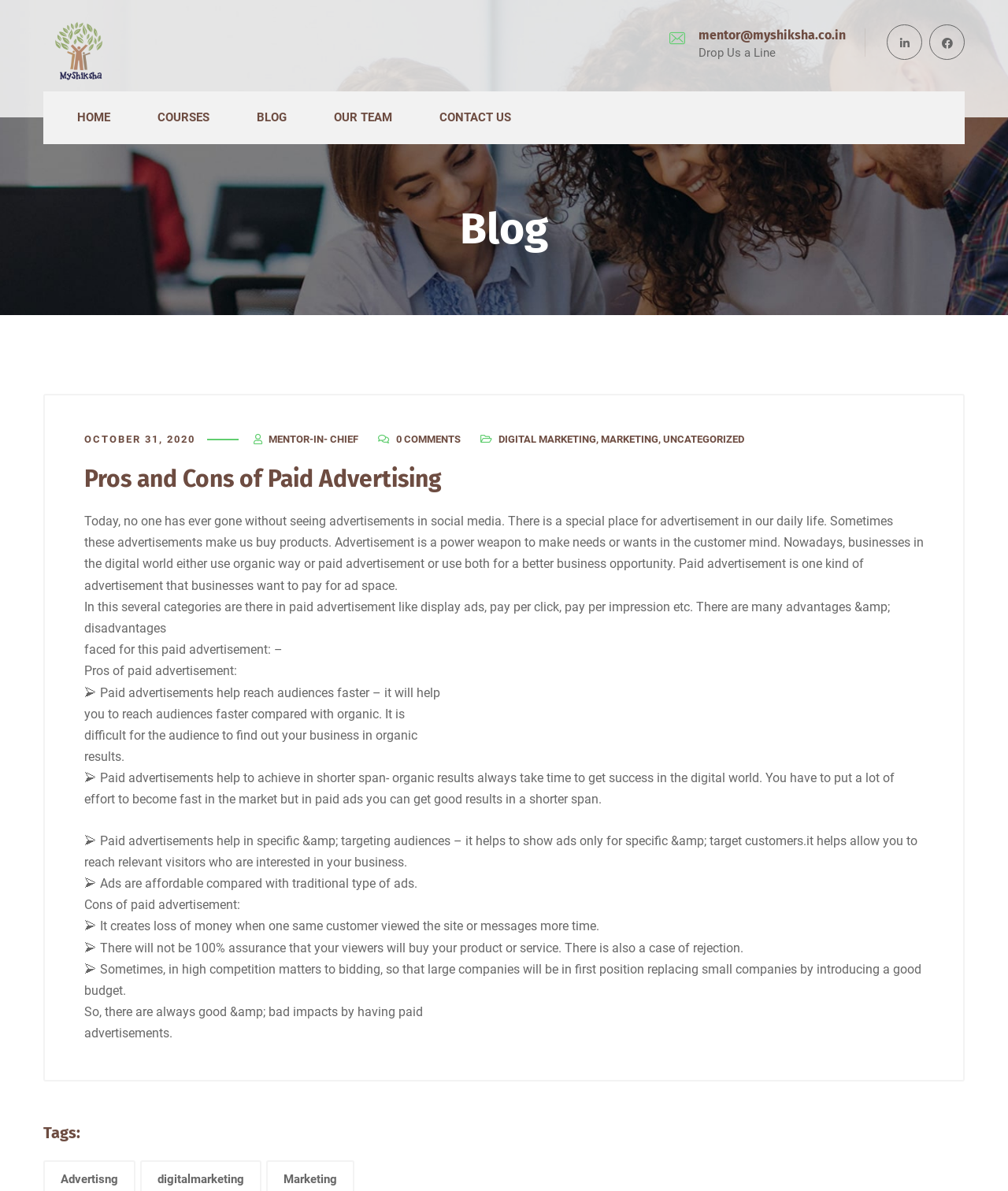Find the primary header on the webpage and provide its text.

Pros and Cons of Paid Advertising